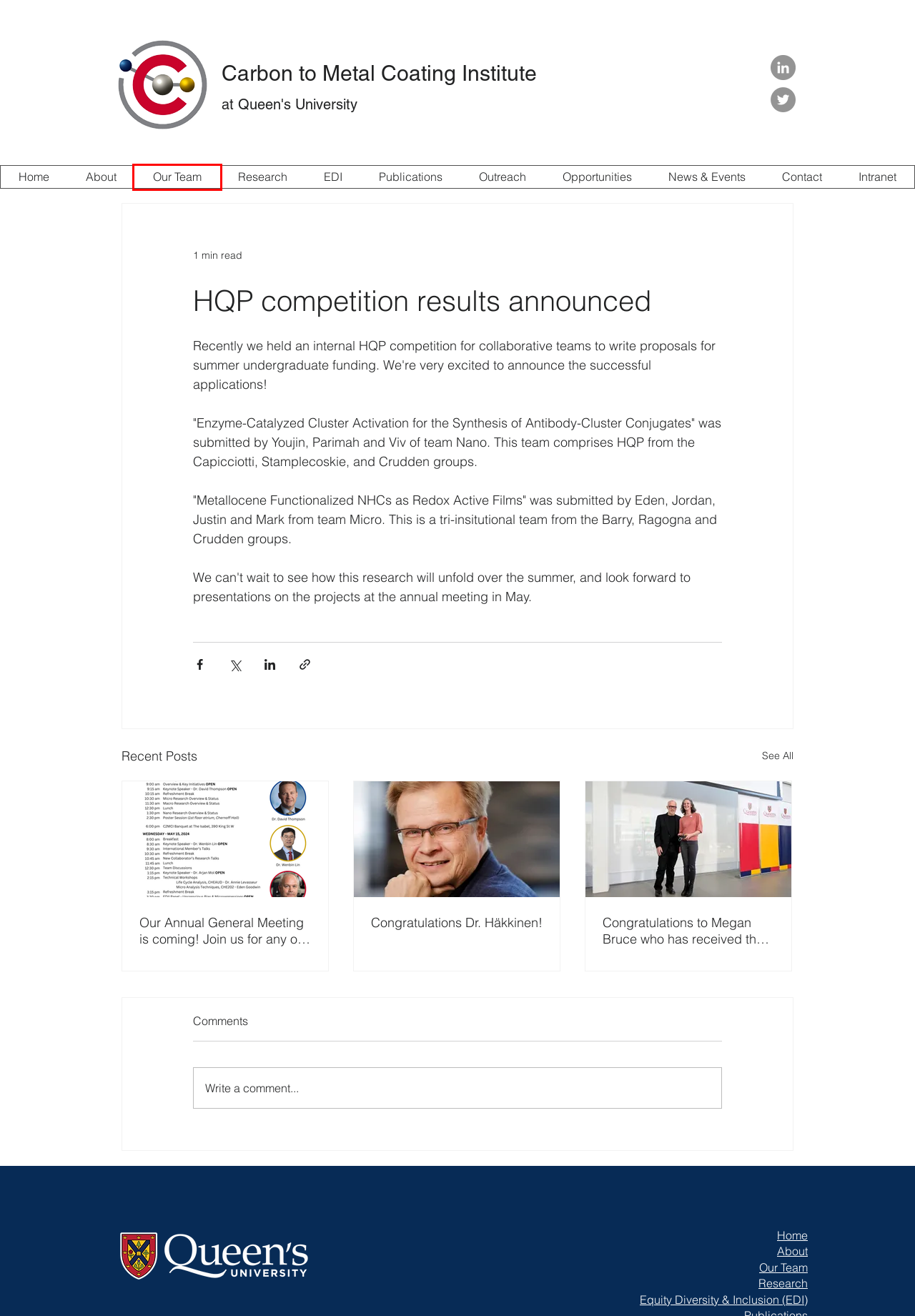Examine the screenshot of a webpage with a red bounding box around a specific UI element. Identify which webpage description best matches the new webpage that appears after clicking the element in the red bounding box. Here are the candidates:
A. Outreach | C2MCI @ Queen's U
B. About | C2MCI @ Queen's U
C. Research | C2MCI @ Queen's U
D. Redirecting
E. News & Events | C2MCI @ Queen's U
F. Contact | C2MCI @ Queen's U
G. Our Team | C2MCI @ Queen's U
H. Opportunities | C2MCI @ Queen's U

G